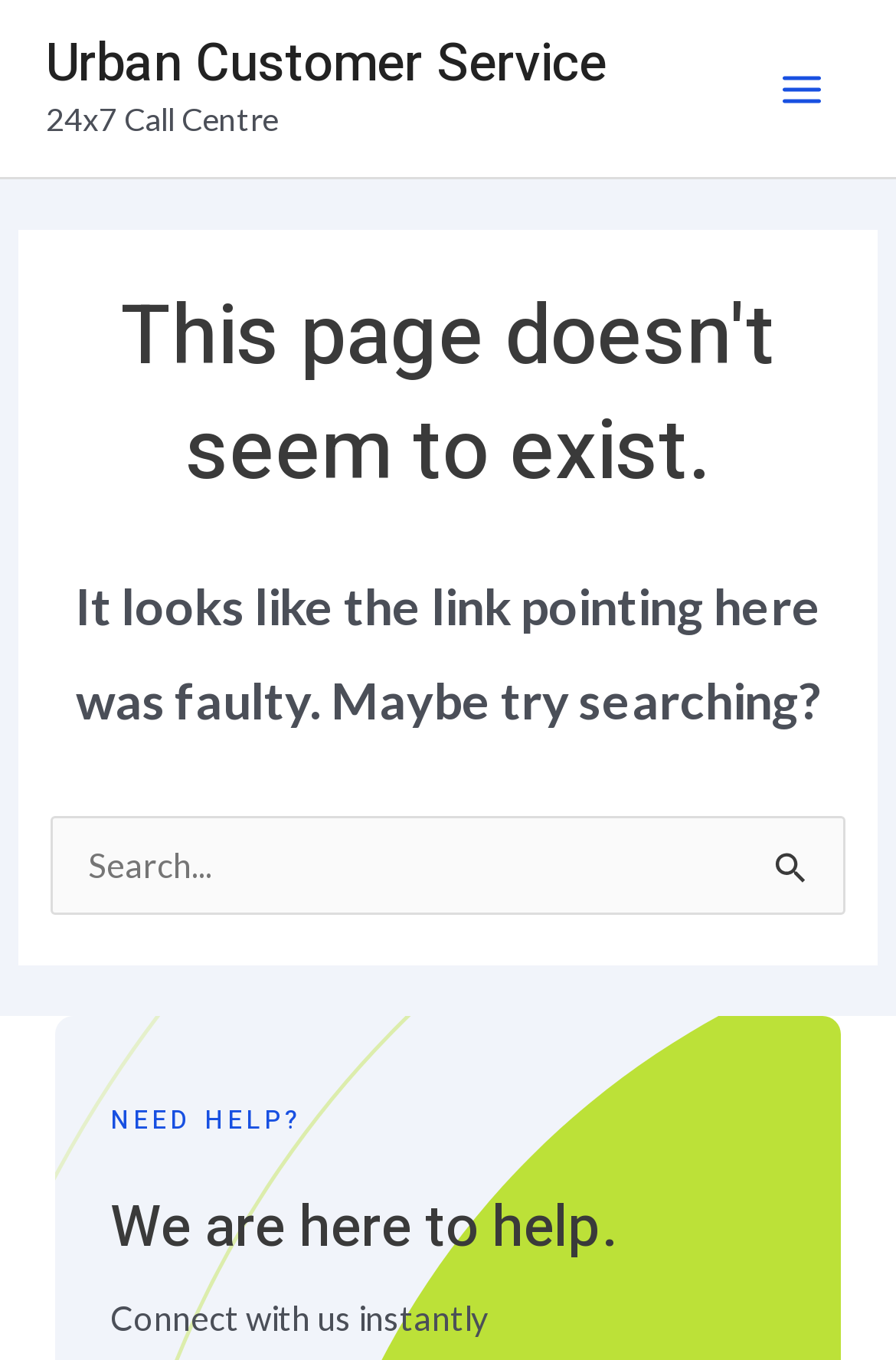Respond to the following query with just one word or a short phrase: 
What is the call center service provided by Urban Customer Service?

24x7 Call Centre